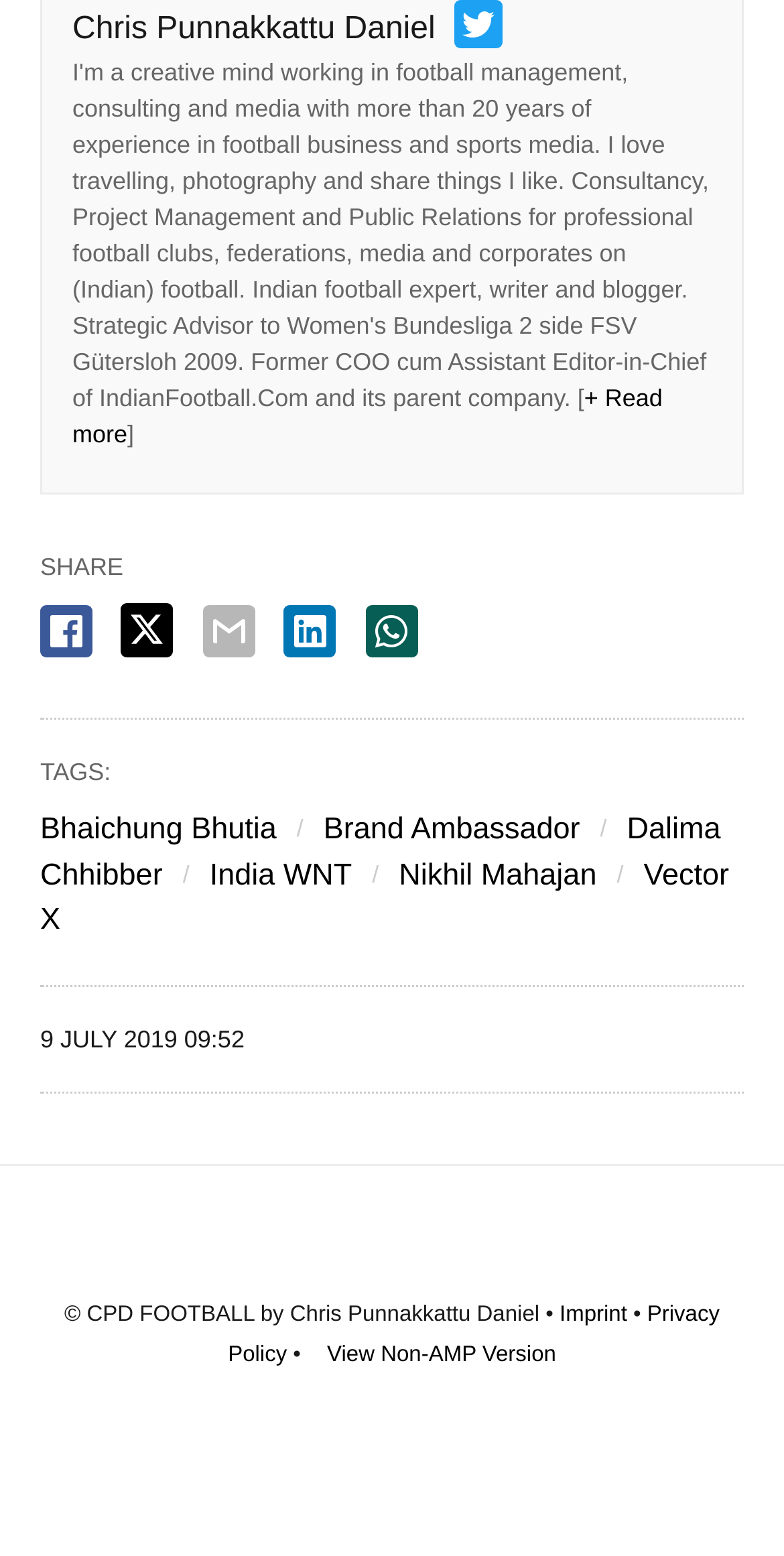How many social media share options are available?
Please respond to the question with a detailed and thorough explanation.

There are six social media share options available, namely Facebook, Twitter, Email, LinkedIn, WhatsApp, and Read more, which are represented by icons and text.